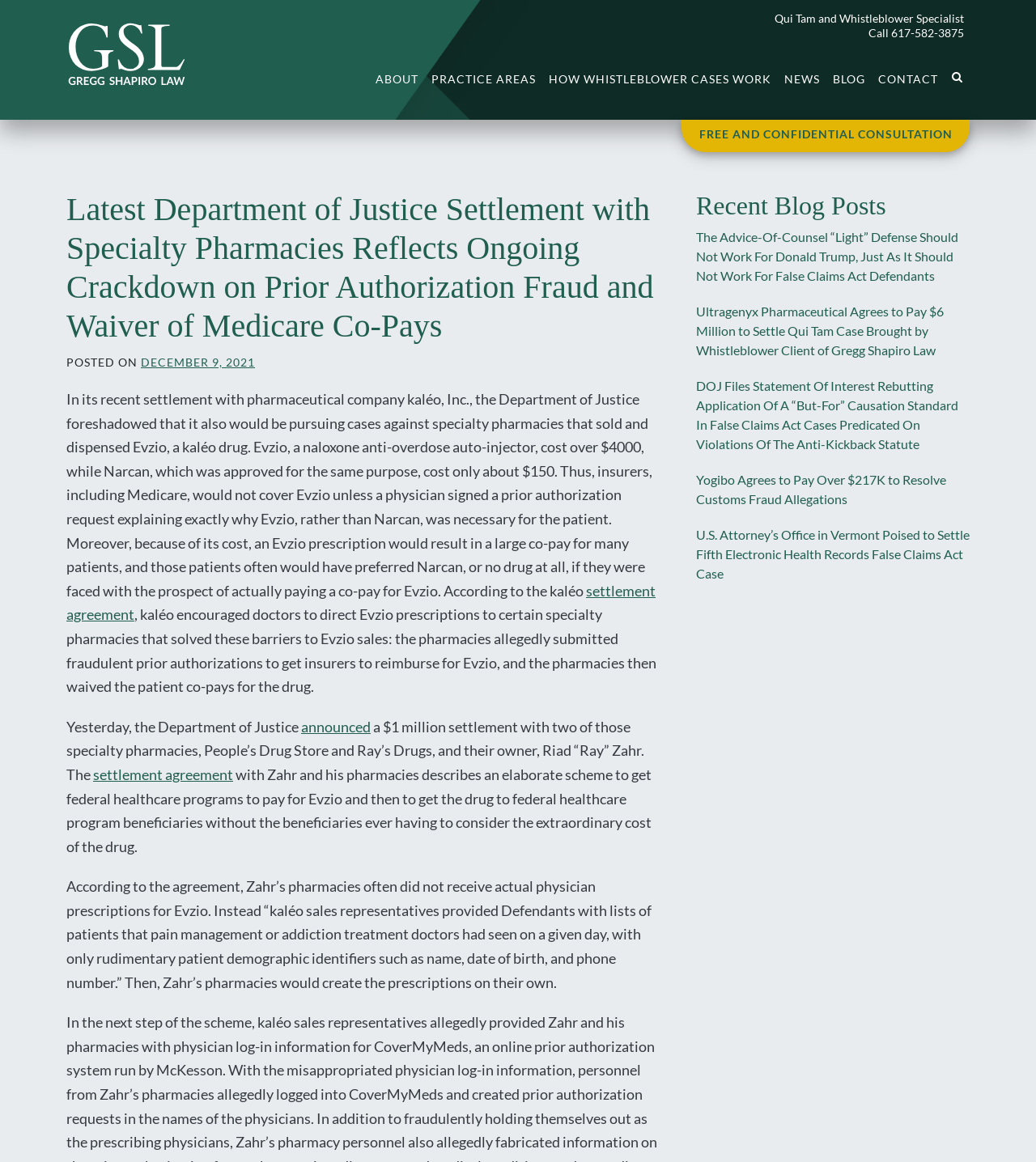Using the element description Permanent link, predict the bounding box coordinates for the UI element. Provide the coordinates in (top-left x, top-left y, bottom-right x, bottom-right y) format with values ranging from 0 to 1.

None